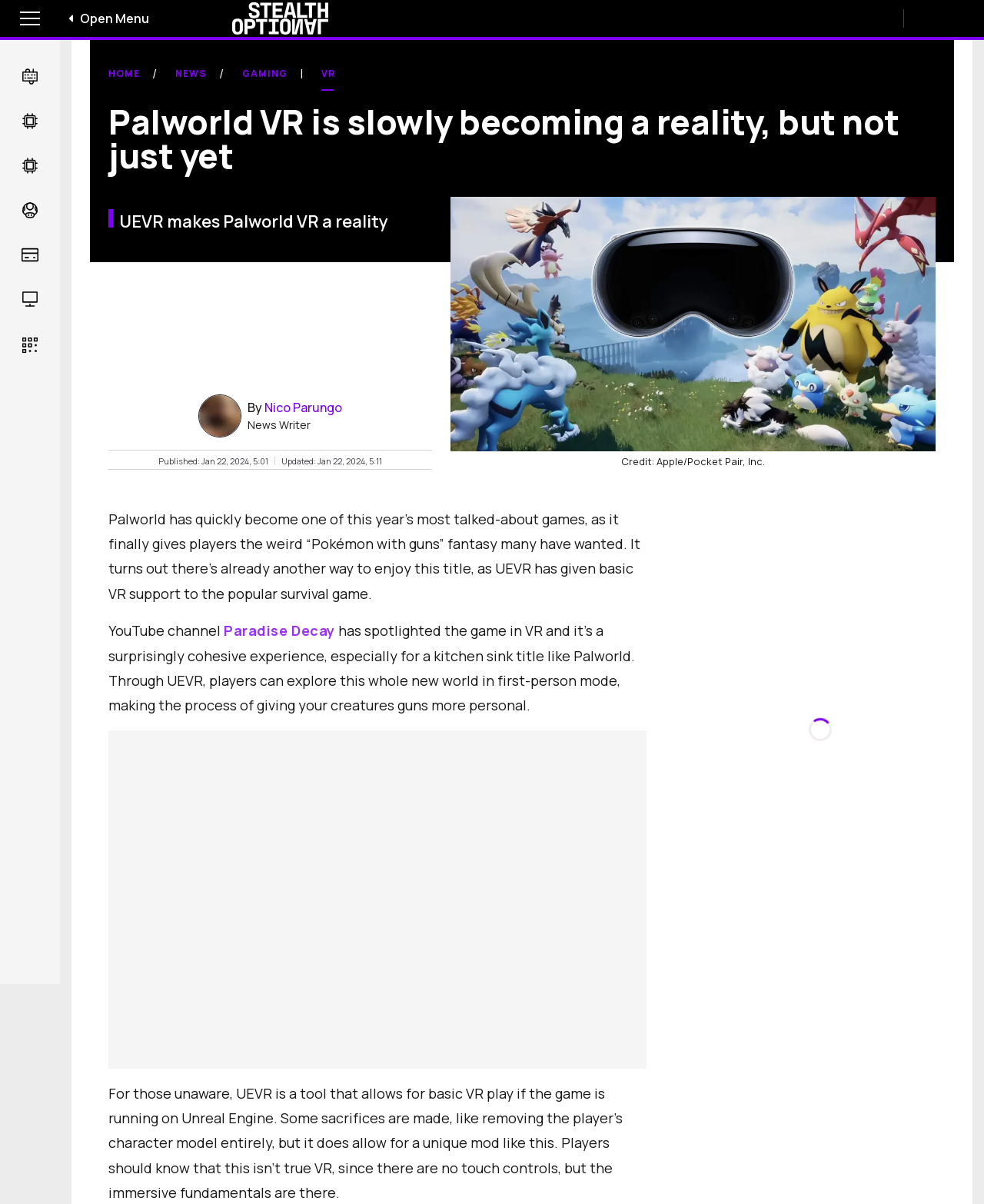What is the category of the article?
Look at the image and respond with a one-word or short phrase answer.

Gaming